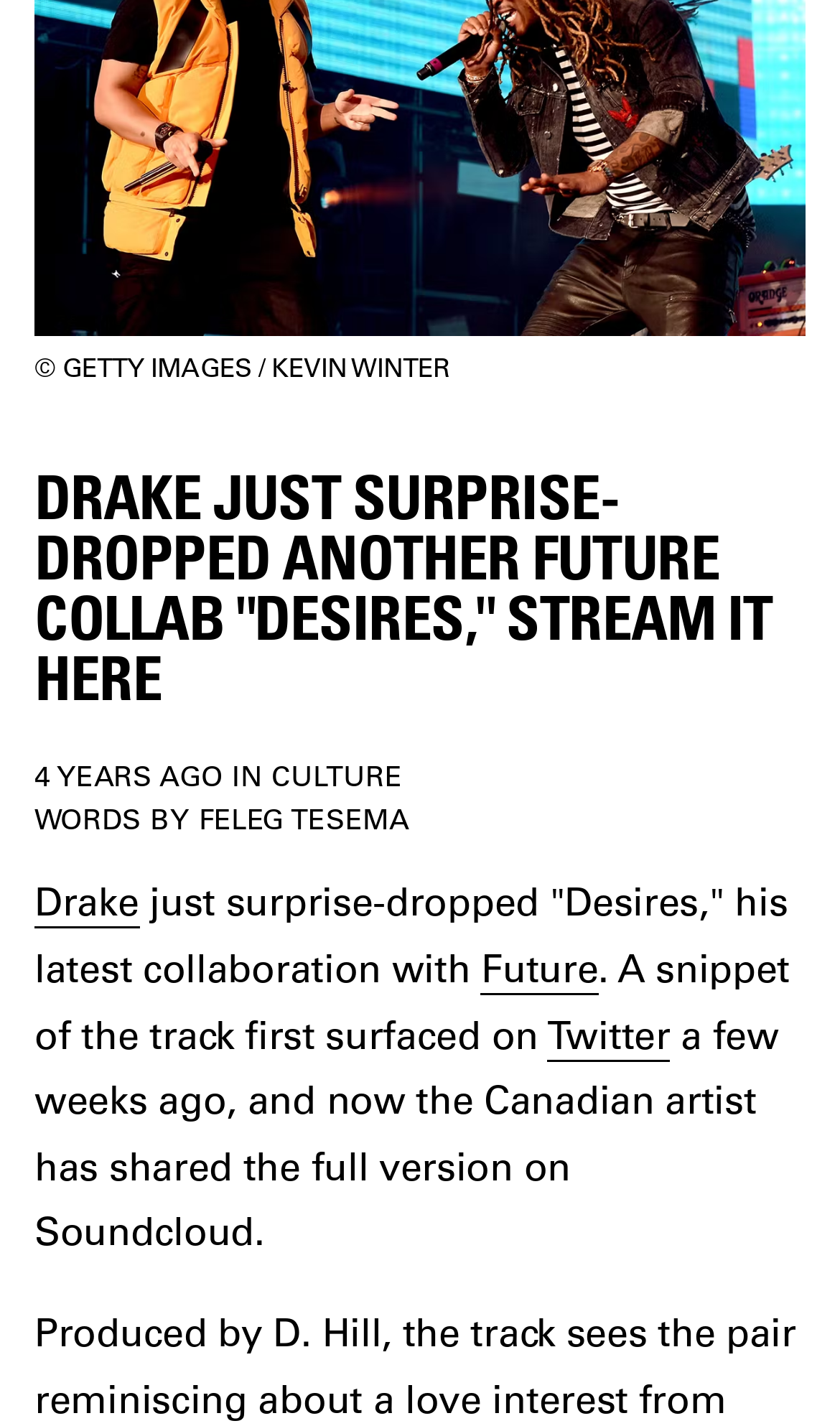Based on the element description: "Twitter", identify the UI element and provide its bounding box coordinates. Use four float numbers between 0 and 1, [left, top, right, bottom].

[0.651, 0.706, 0.798, 0.744]